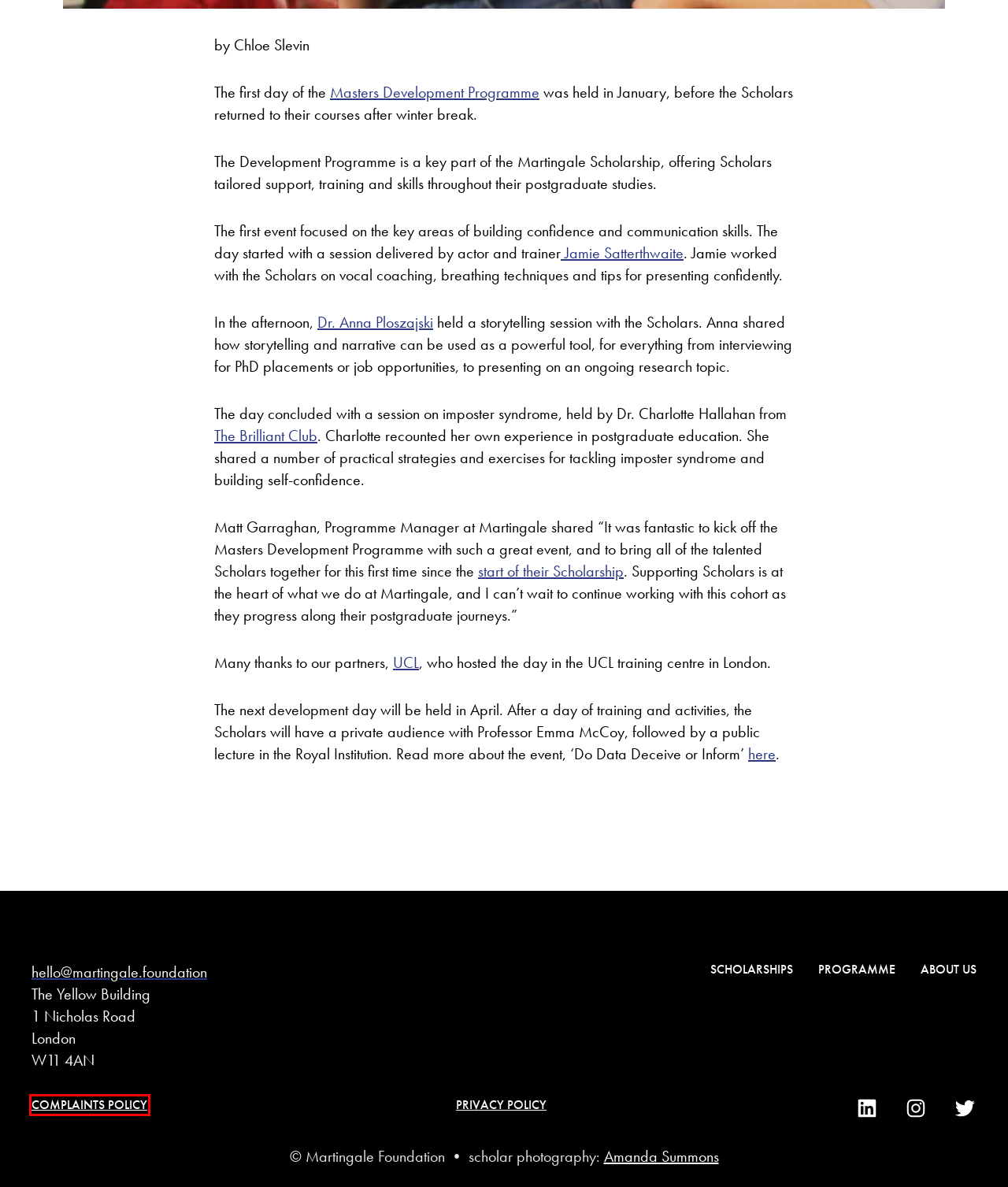Inspect the provided webpage screenshot, concentrating on the element within the red bounding box. Select the description that best represents the new webpage after you click the highlighted element. Here are the candidates:
A. Martingale Foundation
B. Complaints Policy – Martingale Foundation
C. Scholarships – Martingale Foundation
D. Anna Ploszajski
E. Privacy Policy – Martingale Foundation
F. University College London – Martingale Foundation
G. The Brilliant Club
H. Welcoming the Inaugural Cohort of Martingale Scholars – Martingale Foundation

B